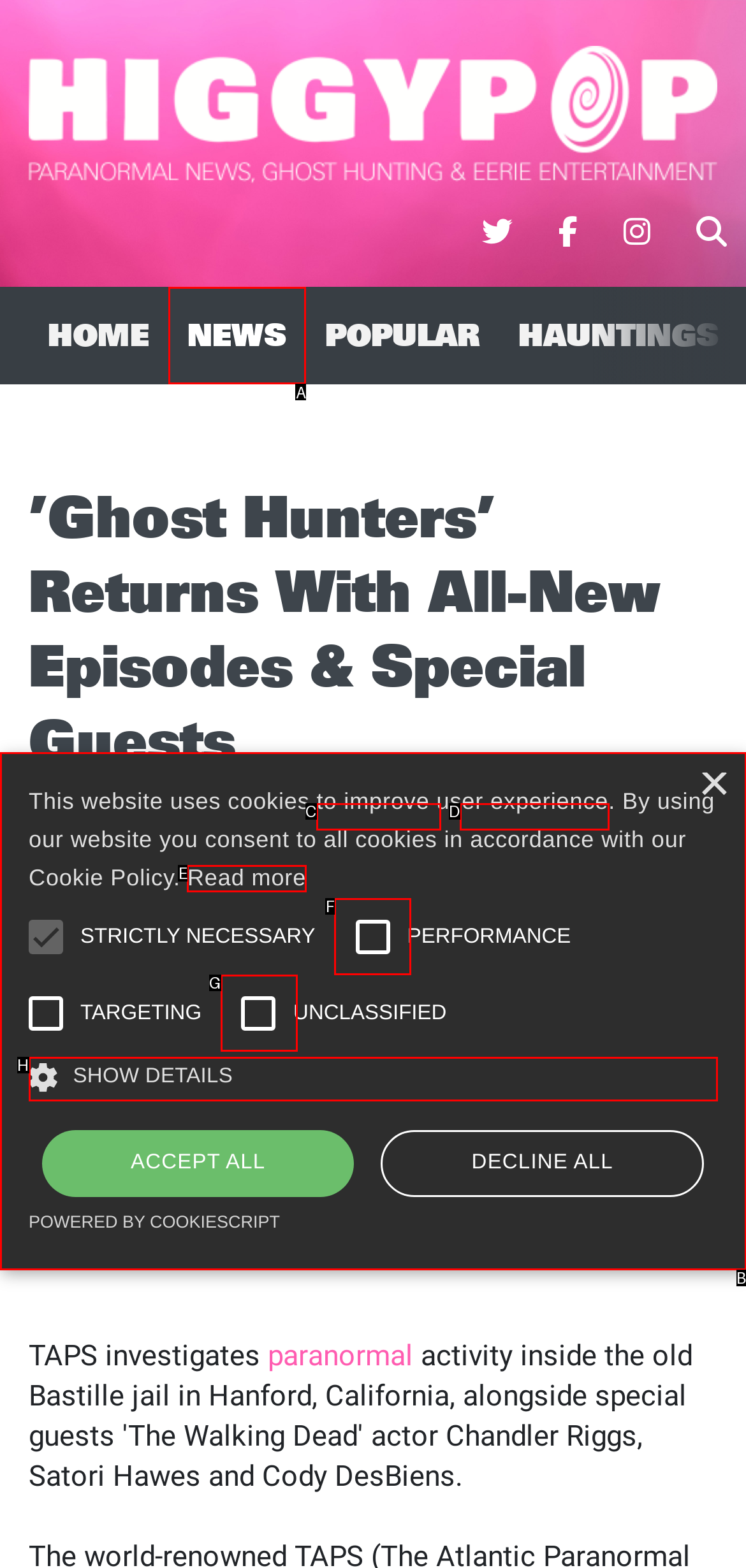Identify the HTML element to select in order to accomplish the following task: read news
Reply with the letter of the chosen option from the given choices directly.

A